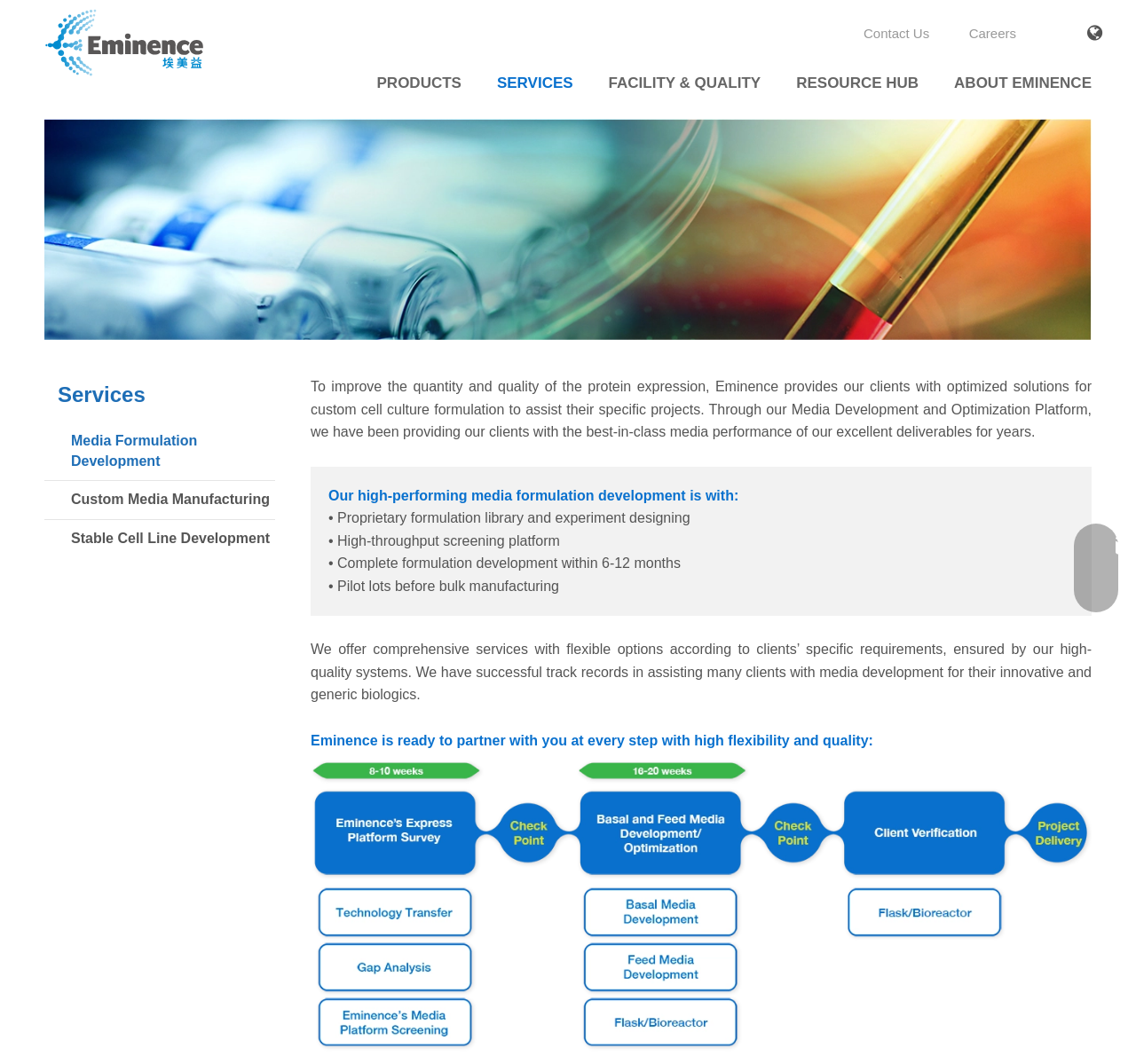Please give a succinct answer to the question in one word or phrase:
What is the purpose of Eminence's media formulation development?

Improve protein expression